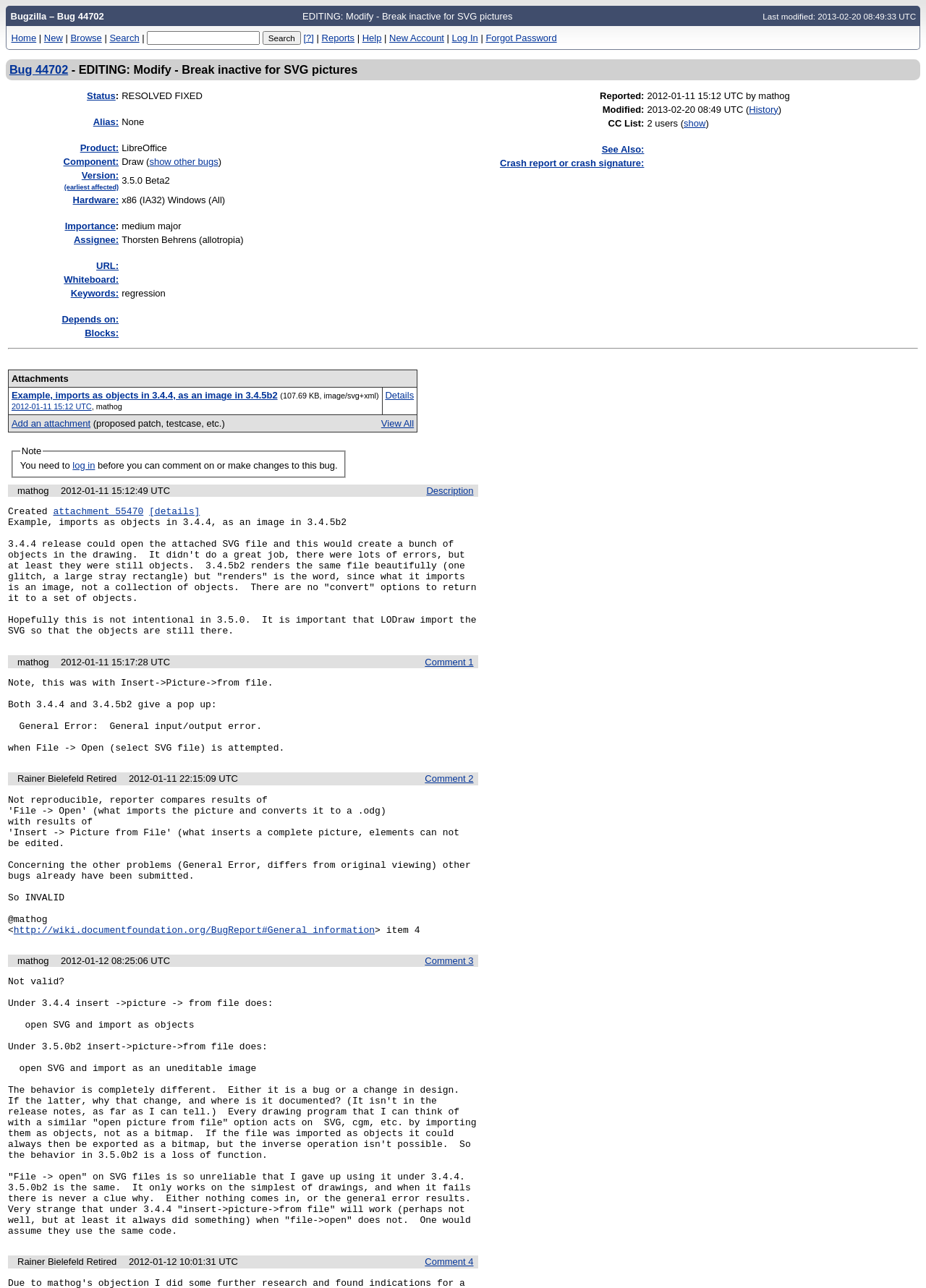Who is the assignee of bug 44702?
Look at the image and answer the question with a single word or phrase.

Thorsten Behrens (allotropia)